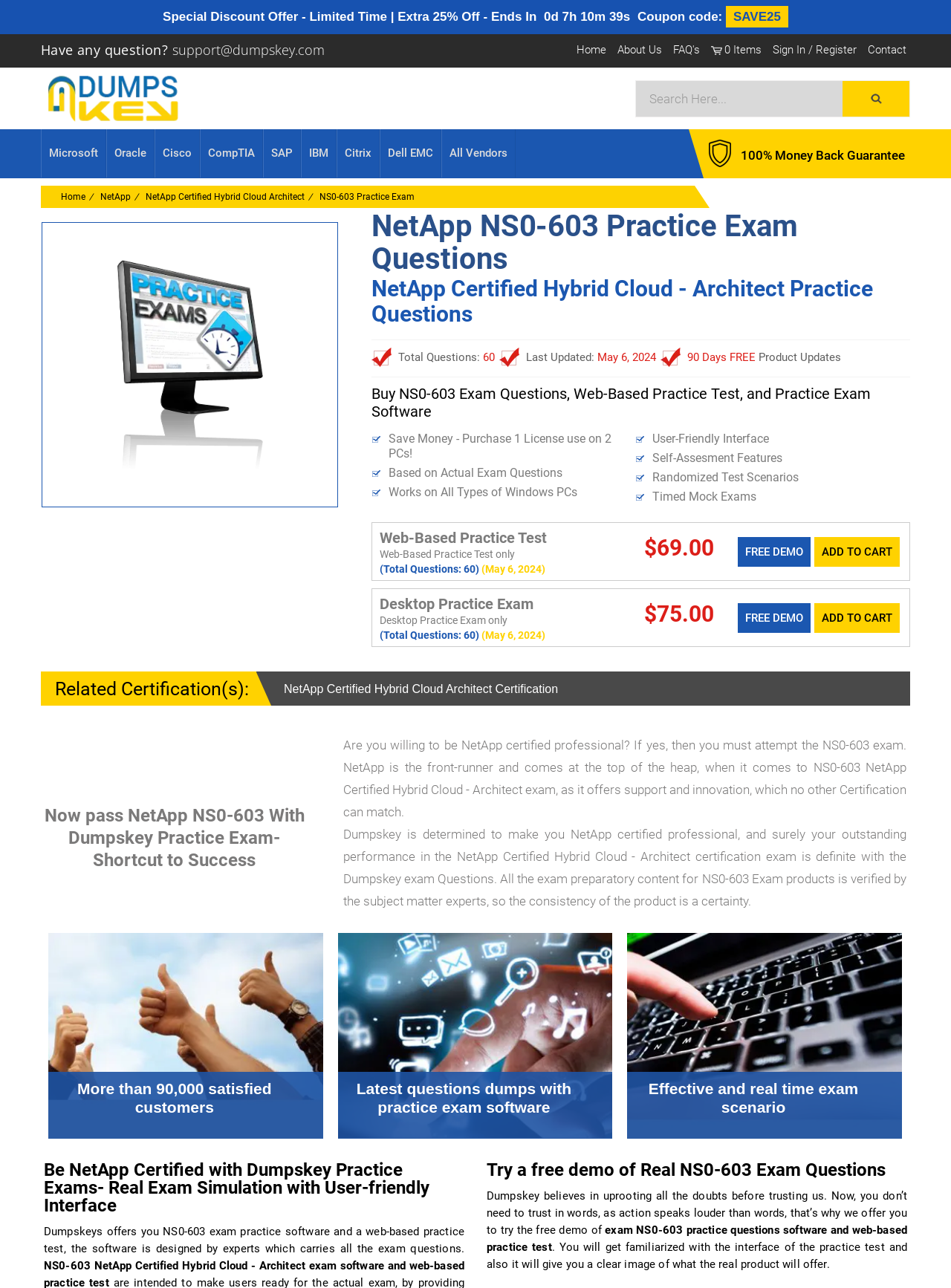Locate the bounding box coordinates of the element's region that should be clicked to carry out the following instruction: "Search for a keyword". The coordinates need to be four float numbers between 0 and 1, i.e., [left, top, right, bottom].

[0.669, 0.063, 0.917, 0.091]